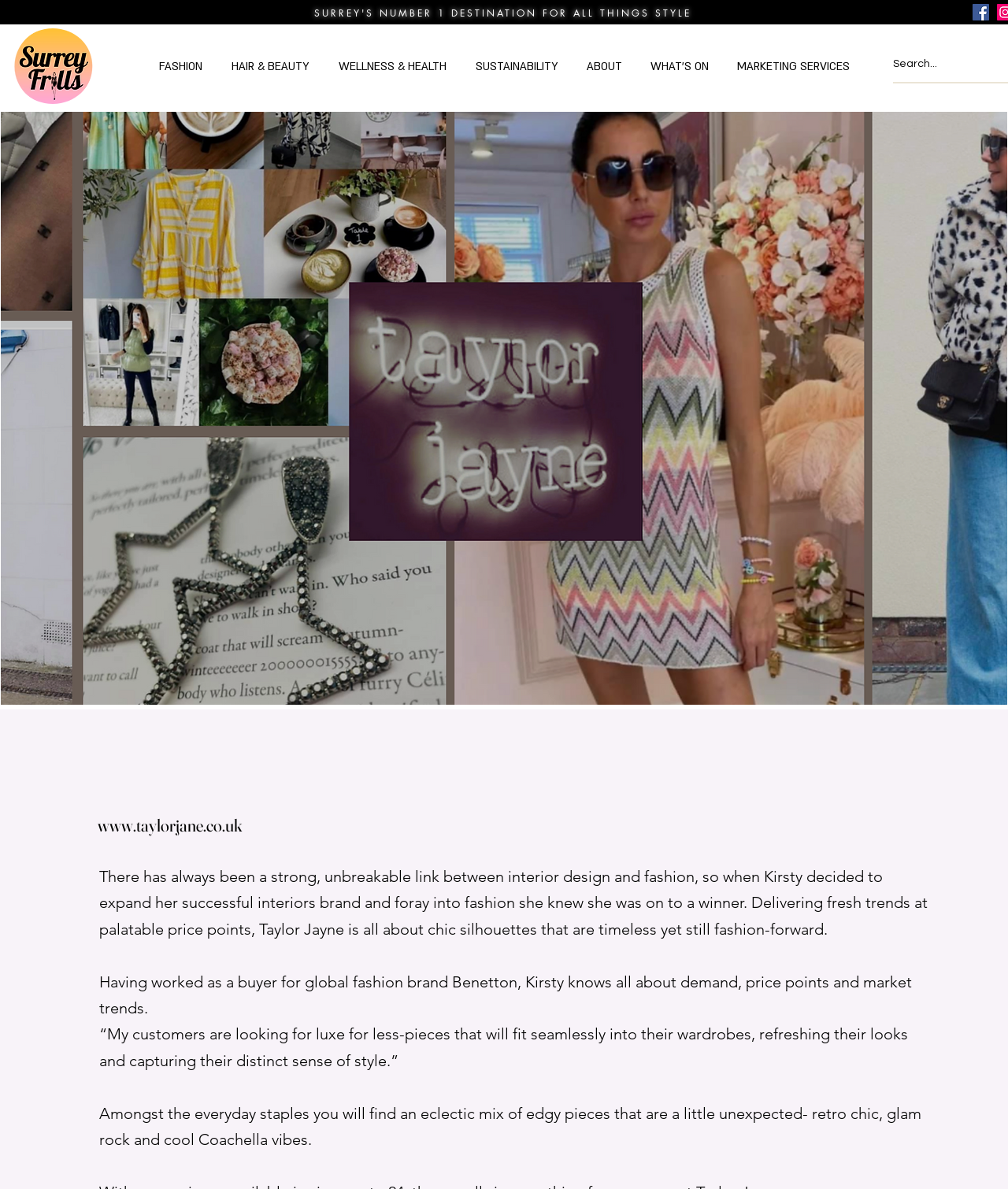Please identify the bounding box coordinates of the area I need to click to accomplish the following instruction: "Visit the website".

[0.097, 0.685, 0.241, 0.703]